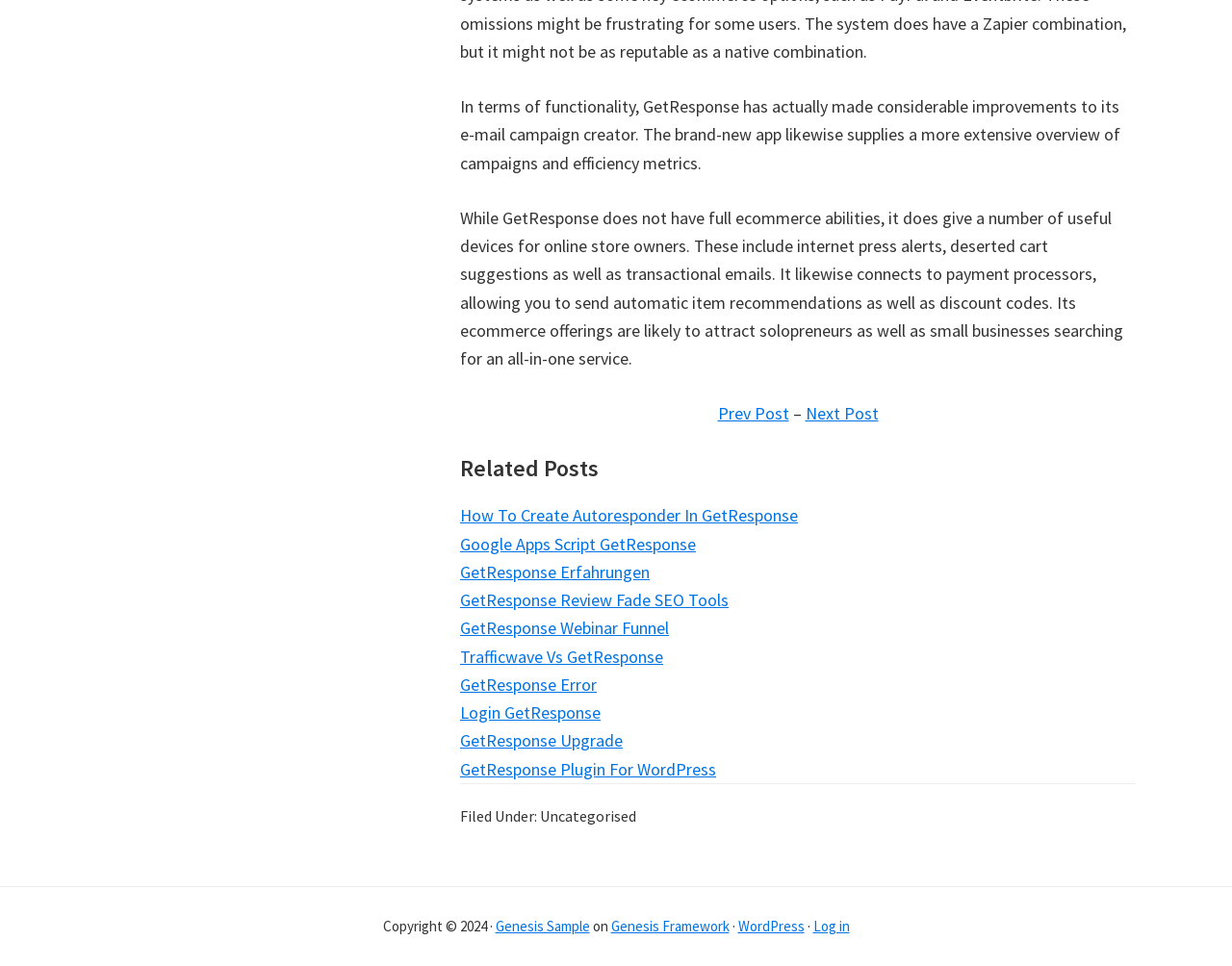What is the topic of the related posts?
Using the information from the image, provide a comprehensive answer to the question.

The topic of the related posts can be determined by looking at the heading 'Related Posts GetResponse Privacy Policy' and the links provided below it, which all seem to be related to GetResponse.